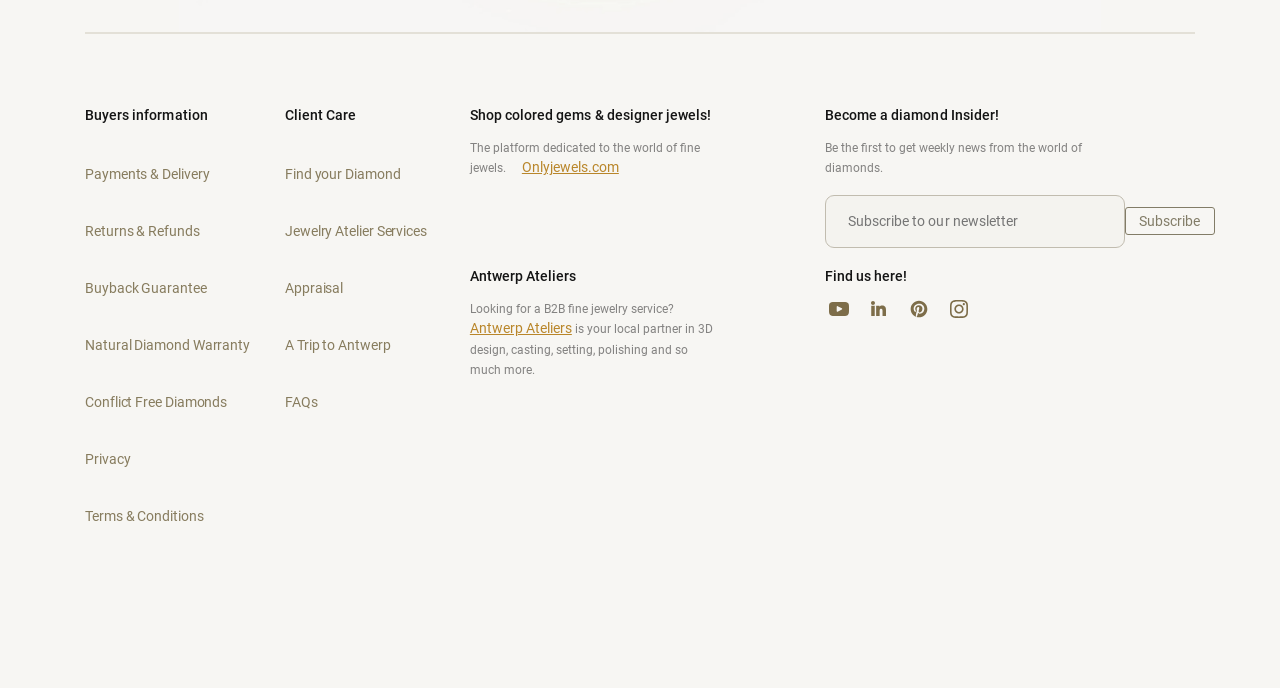Could you indicate the bounding box coordinates of the region to click in order to complete this instruction: "Read The Life of John Sterling by Thomas Carlyle".

None